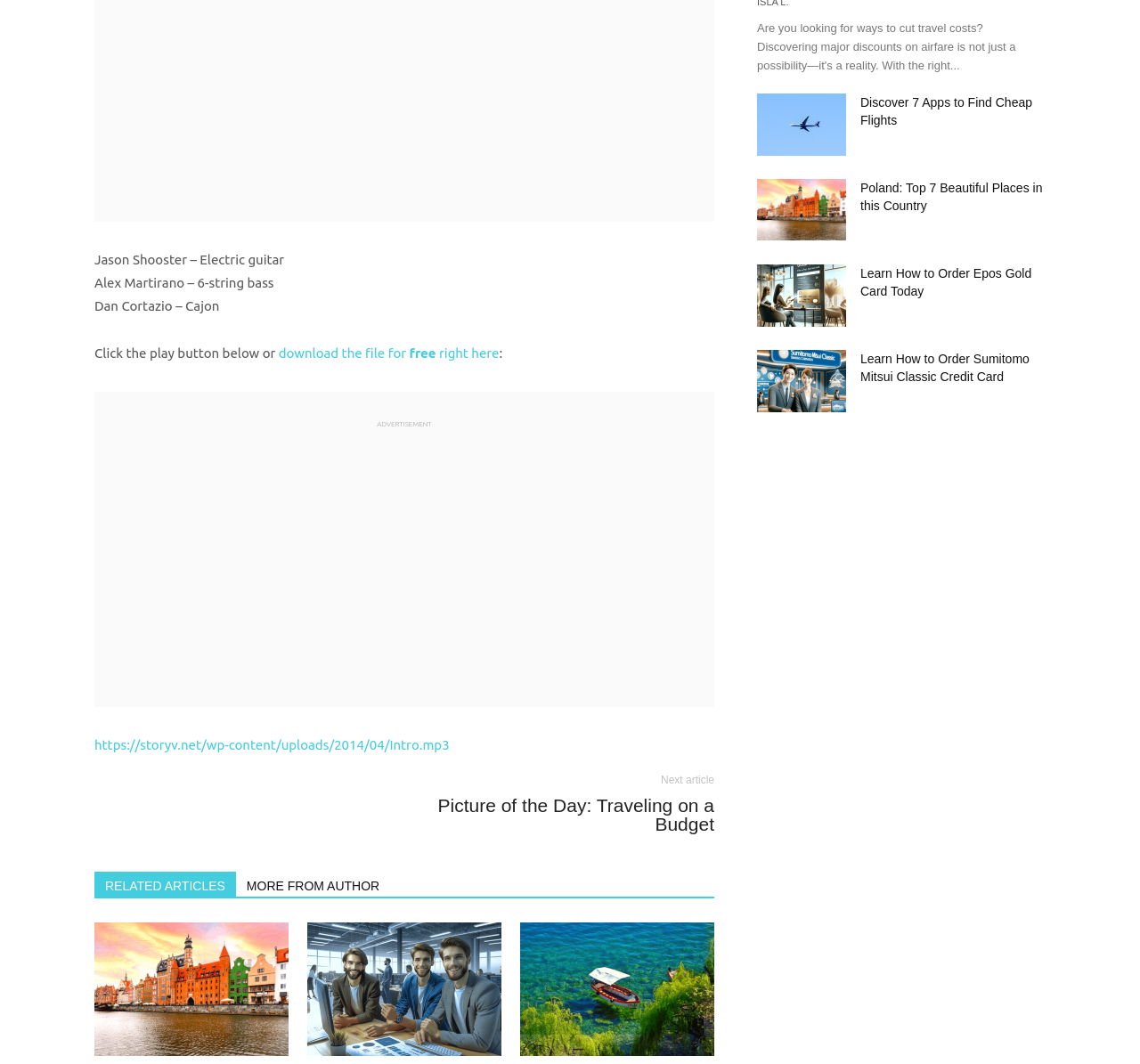Given the element description, predict the bounding box coordinates in the format (top-left x, top-left y, bottom-right x, bottom-right y), using floating point numbers between 0 and 1: RELATED ARTICLES

[0.083, 0.819, 0.207, 0.842]